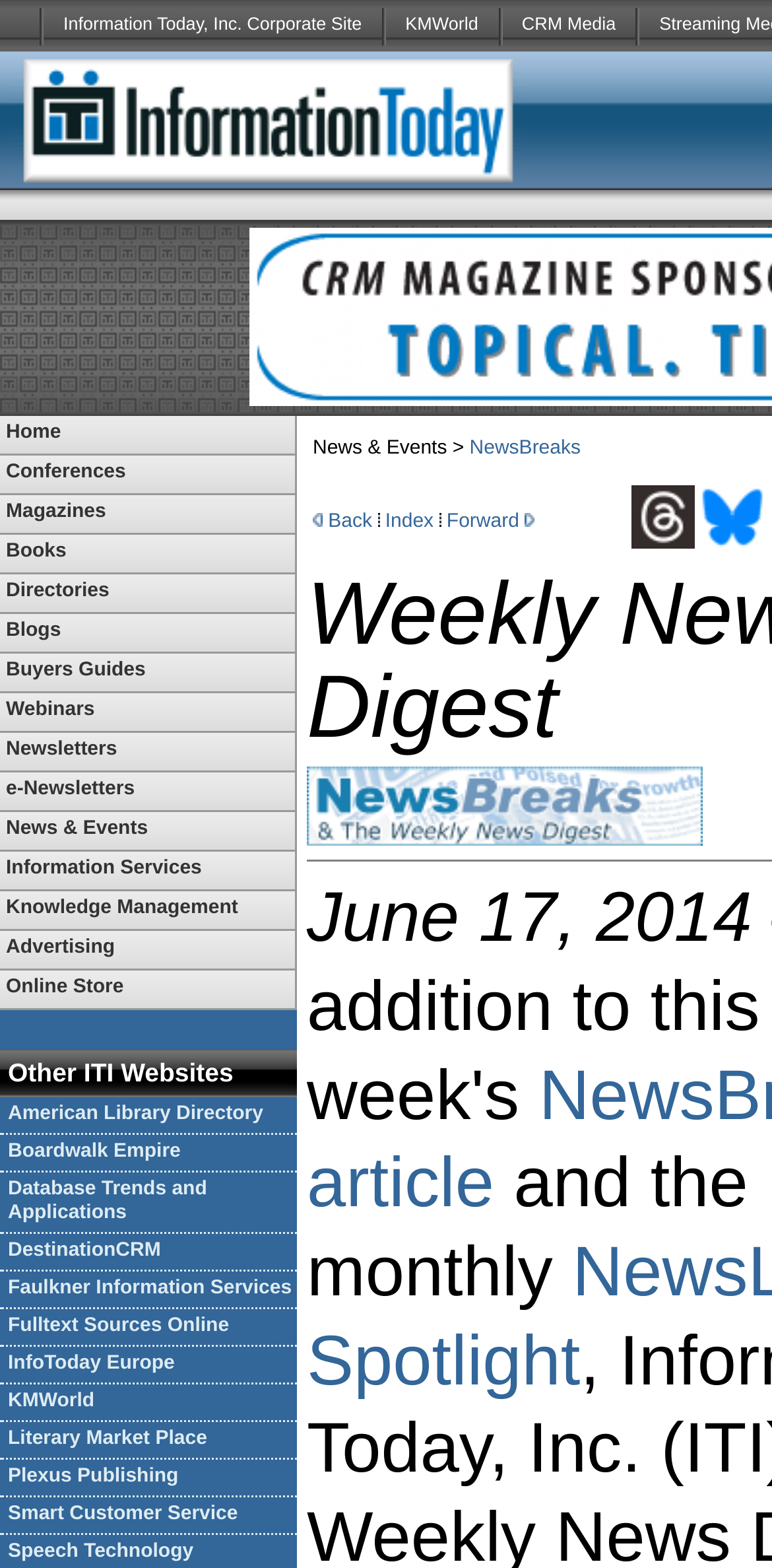What is the purpose of the image with bounding box coordinates [0.405, 0.327, 0.418, 0.335]?
Give a one-word or short phrase answer based on the image.

Back button